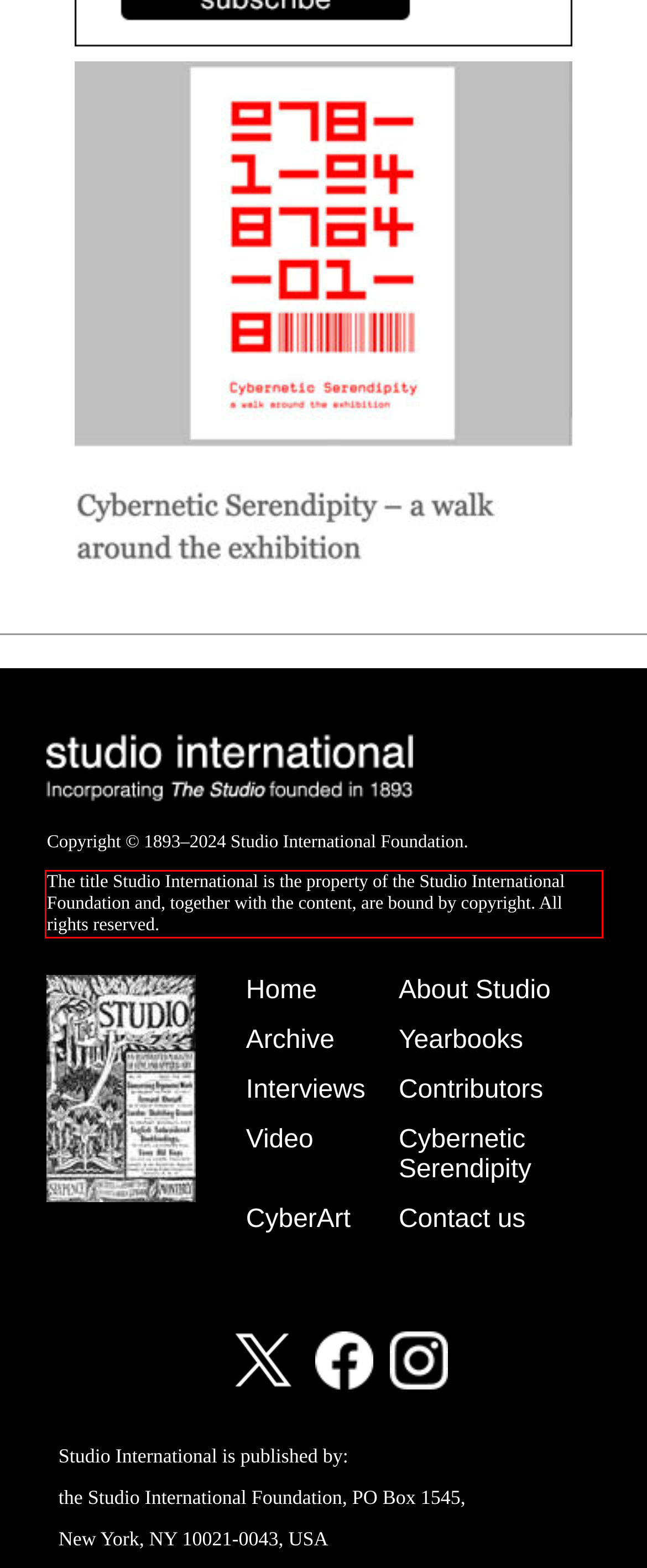You are provided with a webpage screenshot that includes a red rectangle bounding box. Extract the text content from within the bounding box using OCR.

The title Studio International is the property of the Studio International Foundation and, together with the content, are bound by copyright. All rights reserved.